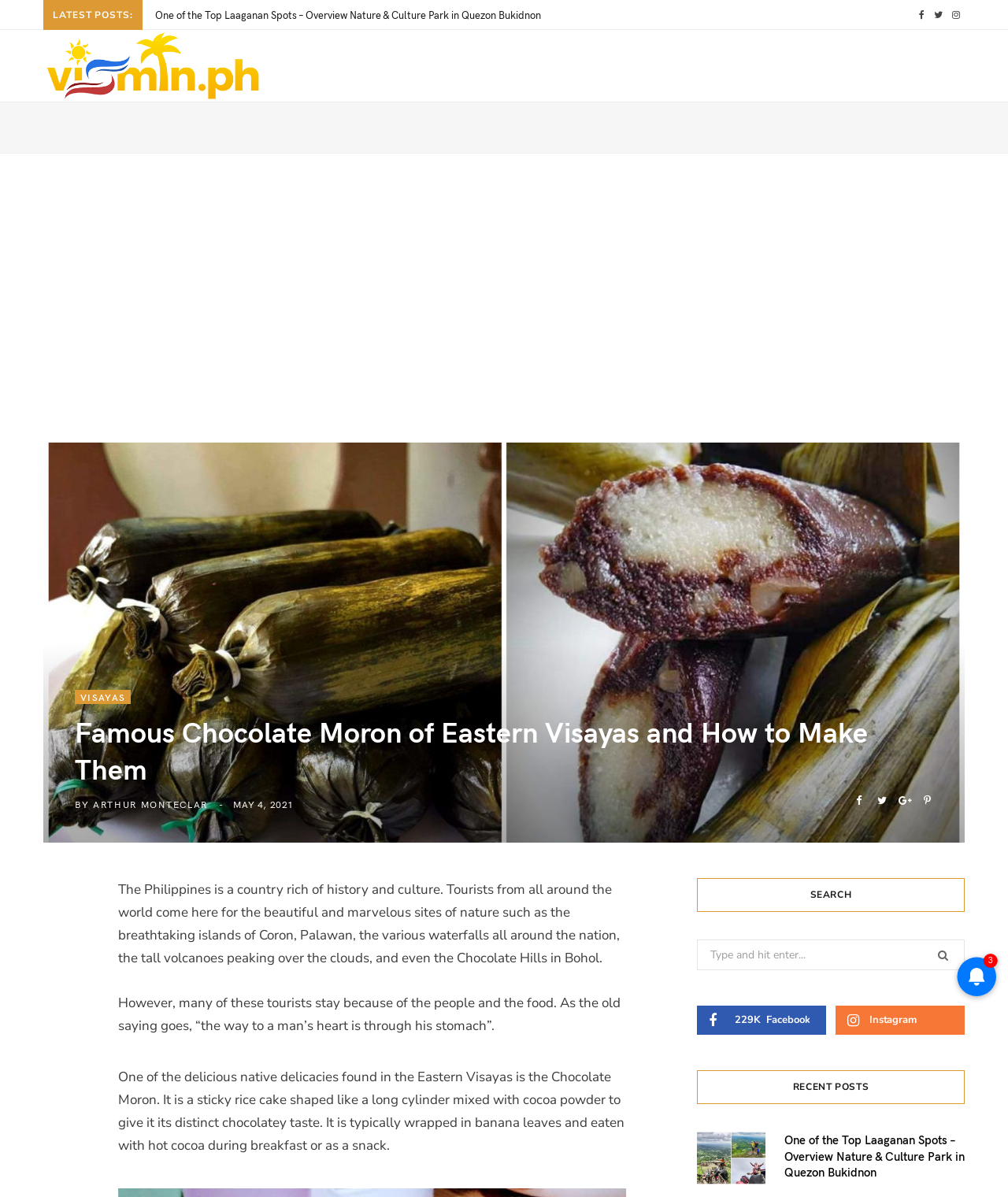Deliver a detailed narrative of the webpage's visual and textual elements.

This webpage is about a blog post titled "Famous Chocolate Moron of Eastern Visayas and How to Make Them". At the top, there are social media links to Facebook, Twitter, and Instagram, as well as a link to the website "VisMin.ph" with its logo. Below these links, there is a large advertisement iframe.

The main content of the webpage is divided into two sections. On the left, there is a sidebar with a heading "LATEST POSTS" and a list of recent posts, including an image and a link to each post. On the right, there is the main article with a heading "Famous Chocolate Moron of Eastern Visayas and How to Make Them" and a subheading "BY ARTHUR MONTECLAR" with the date "MAY 4, 2021". The article has three paragraphs of text describing the Philippines' rich history and culture, and the delicious native delicacy of Chocolate Moron.

Below the article, there are social media sharing links and a search bar with a heading "SEARCH" and a button to submit the search query. On the right side of the search bar, there are links to the website's Facebook and Instagram pages.

At the bottom of the webpage, there is a section titled "RECENT POSTS" with an image and a link to another blog post. There are also several other images scattered throughout the webpage, including a logo image and a few icons.